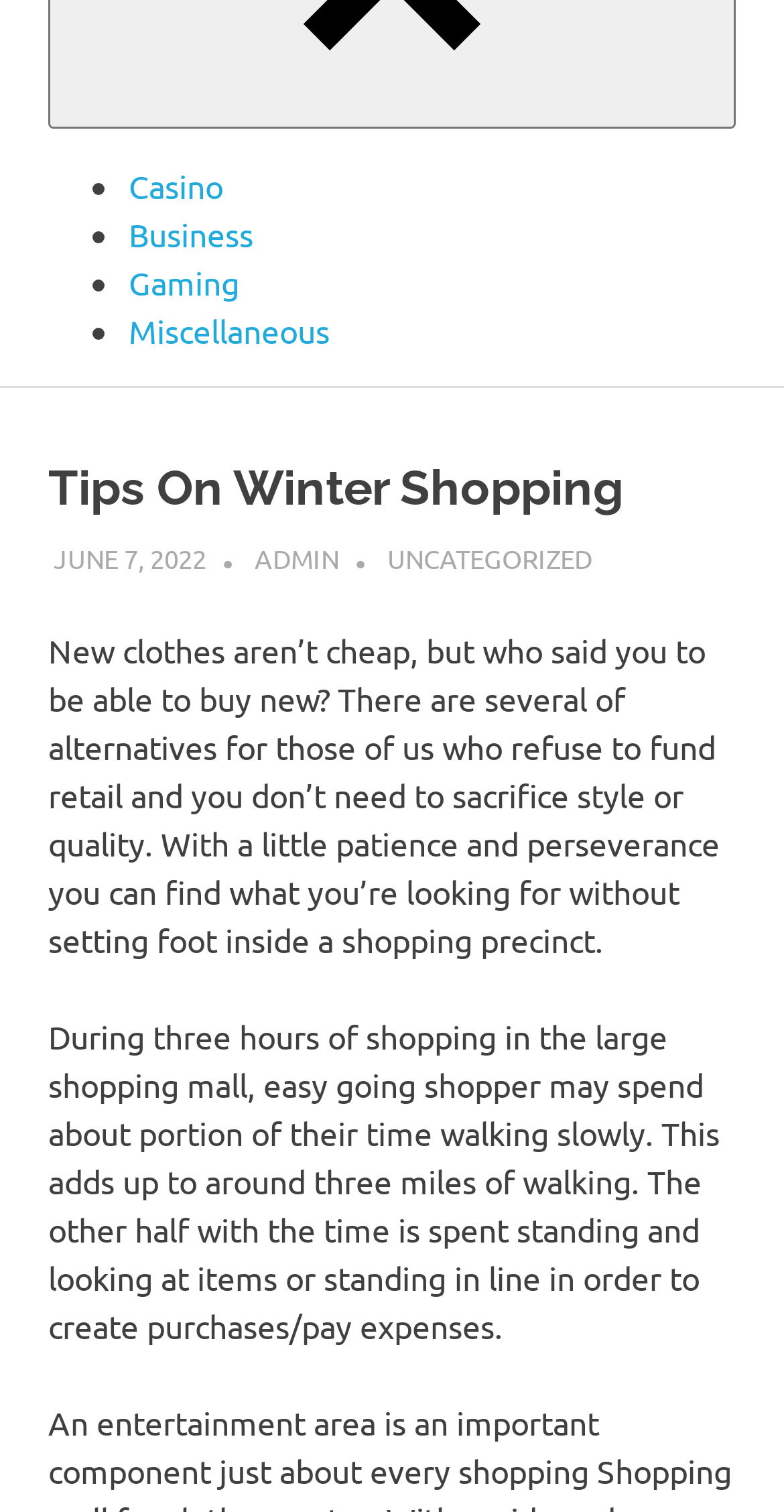Based on the element description "Casino", predict the bounding box coordinates of the UI element.

[0.164, 0.109, 0.285, 0.136]